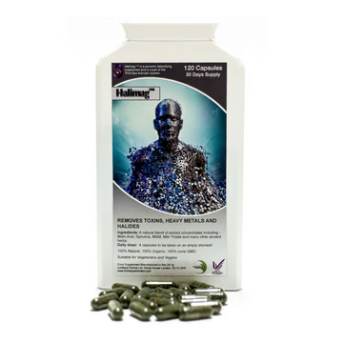Given the content of the image, can you provide a detailed answer to the question?
What is the significance of the blue particles in the artwork?

The artwork on the package depicts a human figure formed from what appears to be sparkling blue particles, symbolizing the cleansing properties of the supplement, which is designed to remove toxins and heavy metals from the body.